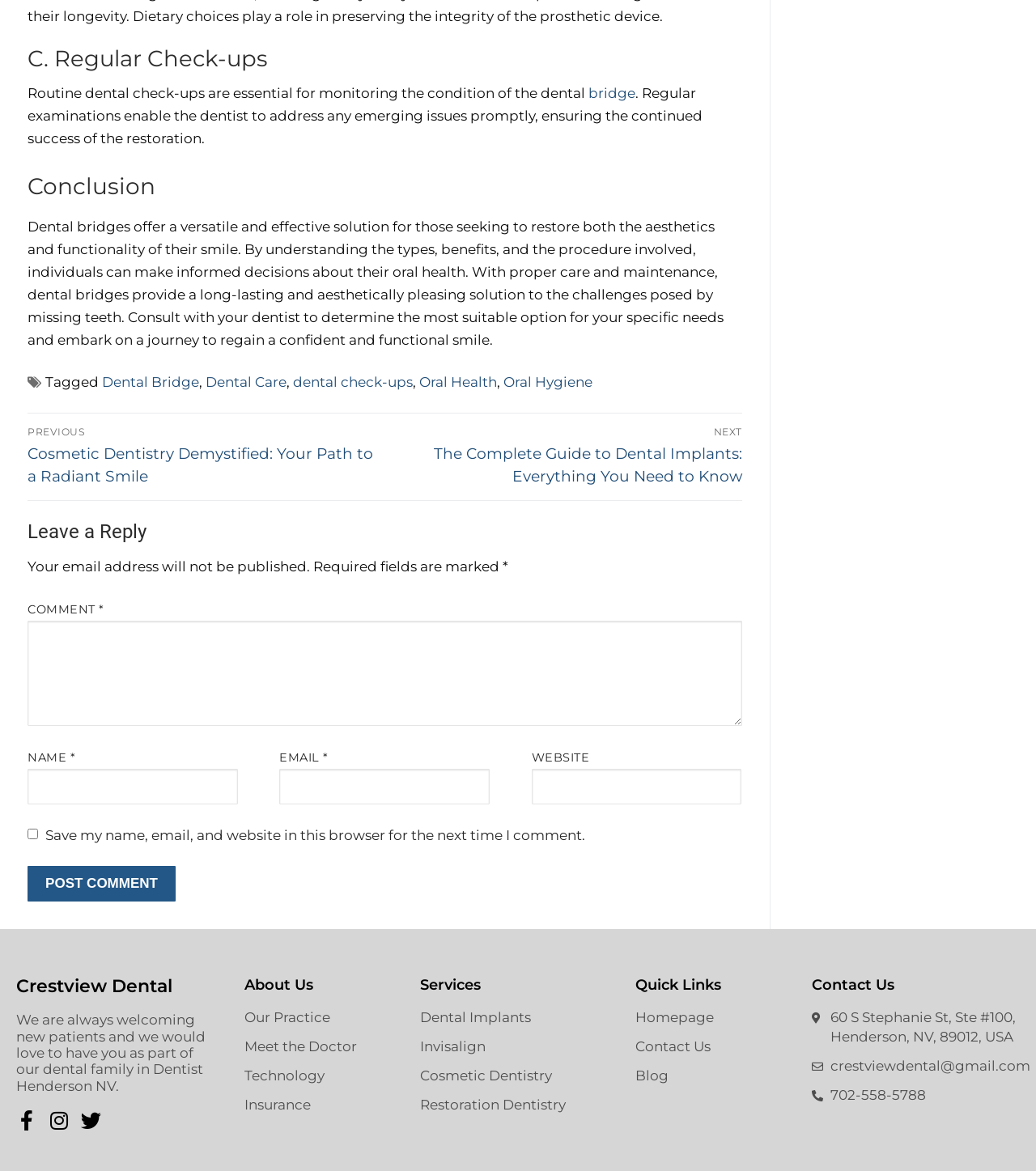What is the importance of regular dental check-ups?
Can you provide an in-depth and detailed response to the question?

According to the webpage, regular dental check-ups are essential for monitoring the condition of the dental bridge. Regular examinations enable the dentist to address any emerging issues promptly, ensuring the continued success of the restoration.